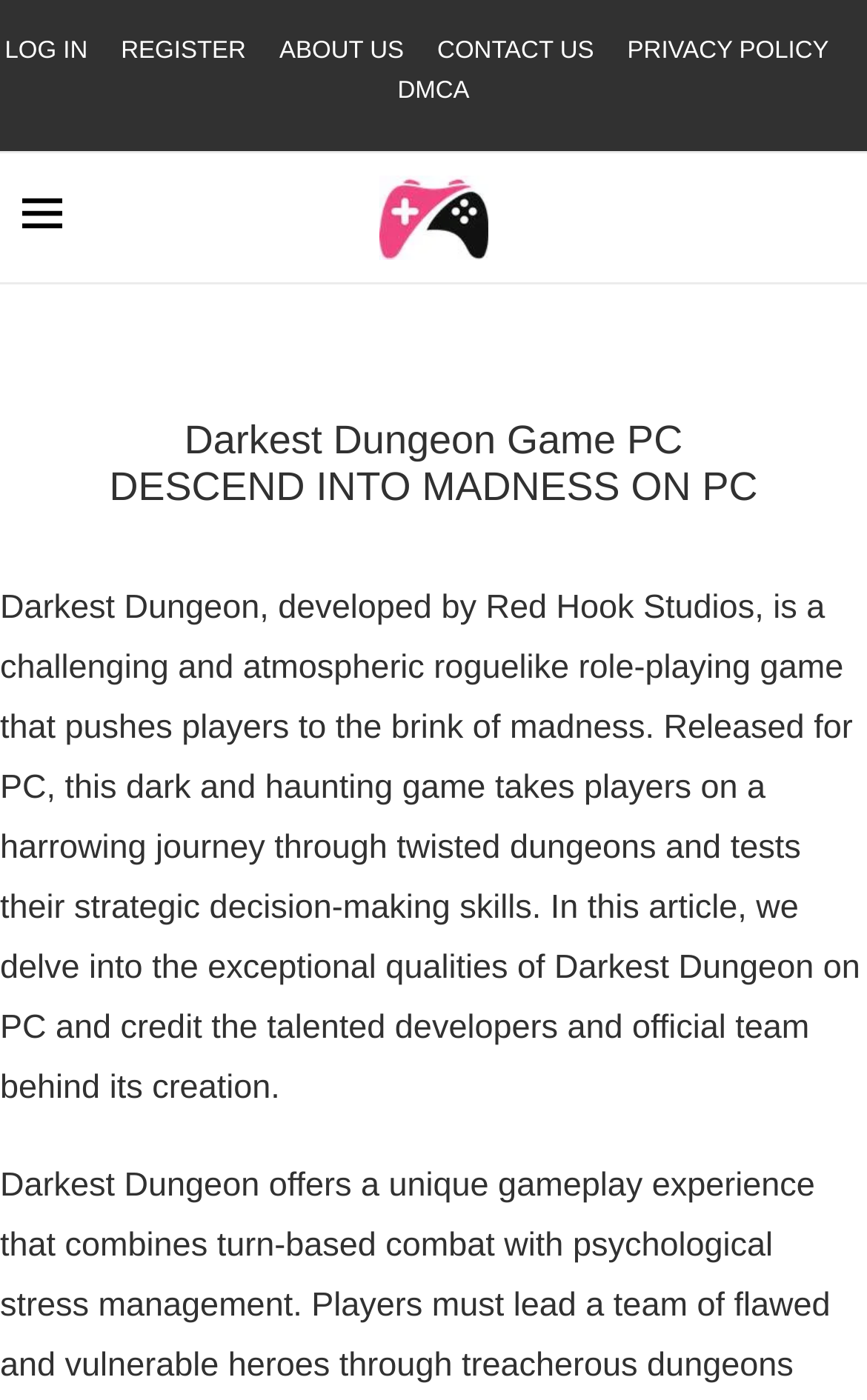From the webpage screenshot, predict the bounding box of the UI element that matches this description: "About Us".

[0.322, 0.024, 0.466, 0.052]